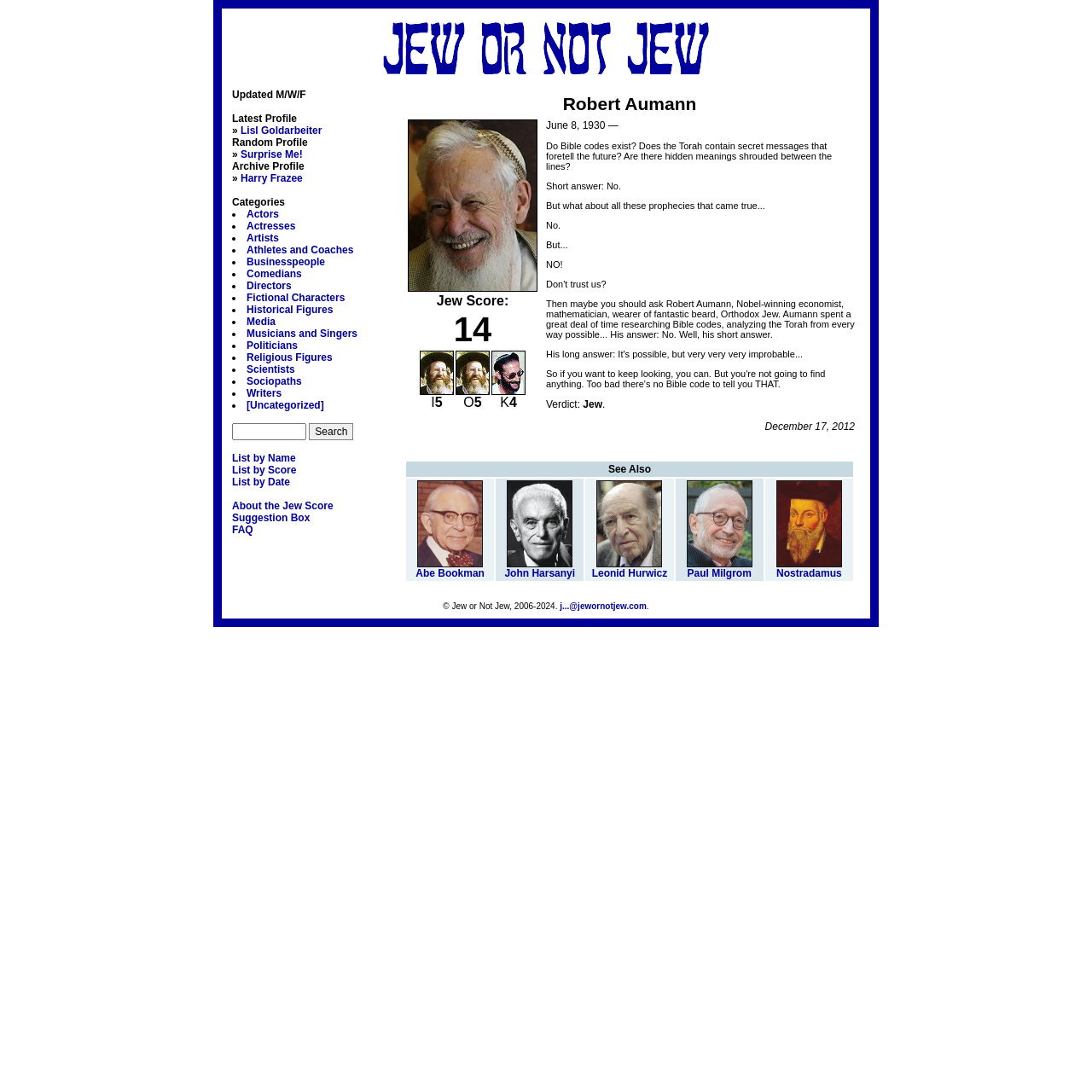Identify the bounding box for the UI element described as: "parent_node: Updated M/W/F value="Search"". Ensure the coordinates are four float numbers between 0 and 1, formatted as [left, top, right, bottom].

[0.283, 0.388, 0.324, 0.403]